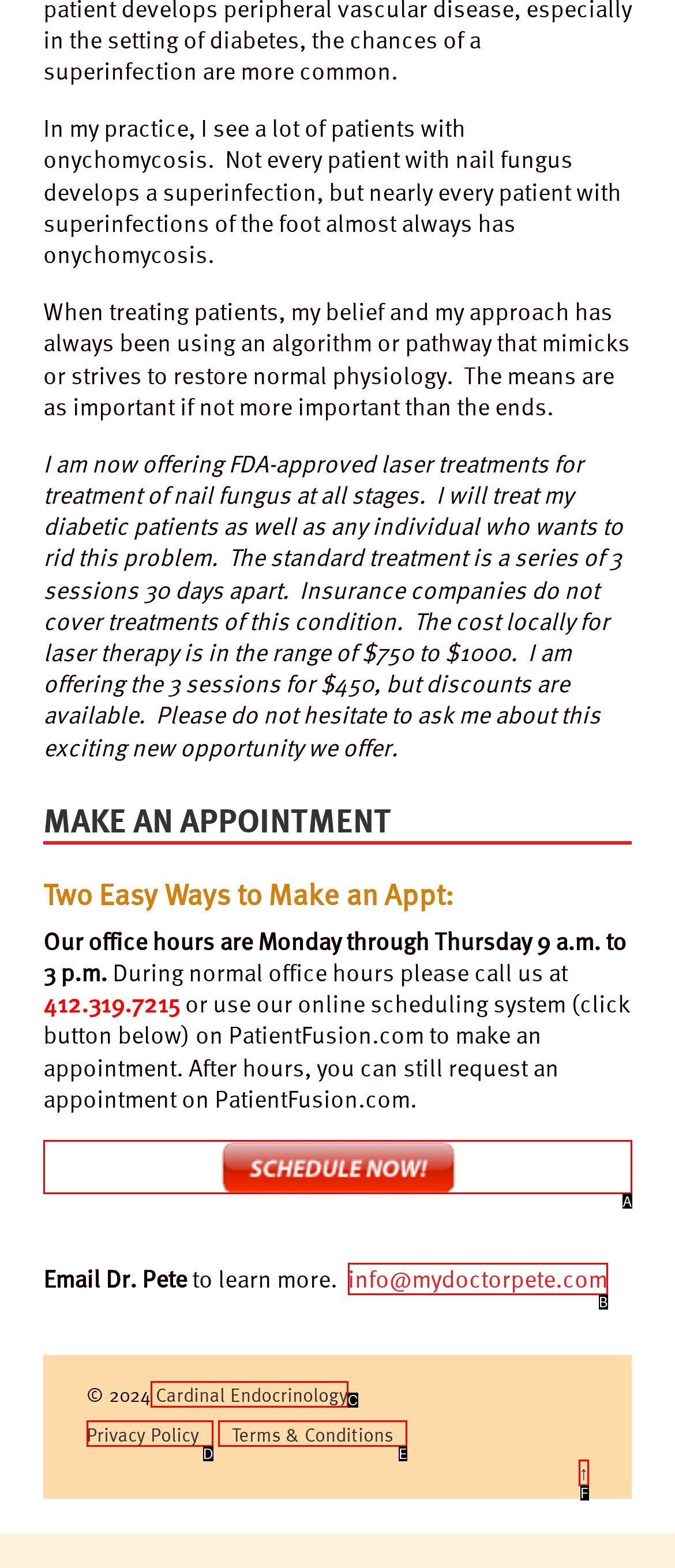Determine the option that aligns with this description: Terms & Conditions
Reply with the option's letter directly.

E